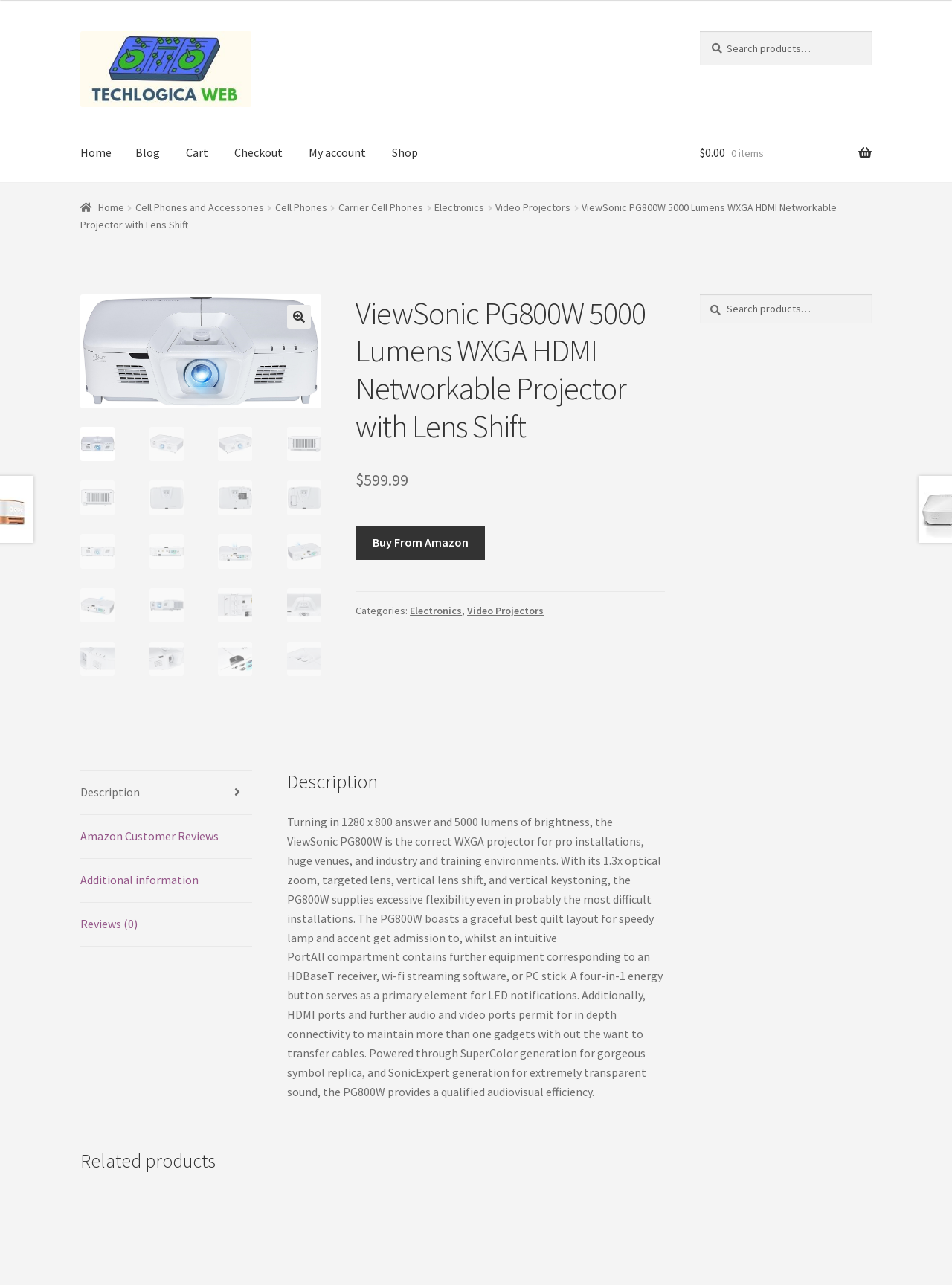Show me the bounding box coordinates of the clickable region to achieve the task as per the instruction: "View product description".

[0.084, 0.6, 0.265, 0.634]